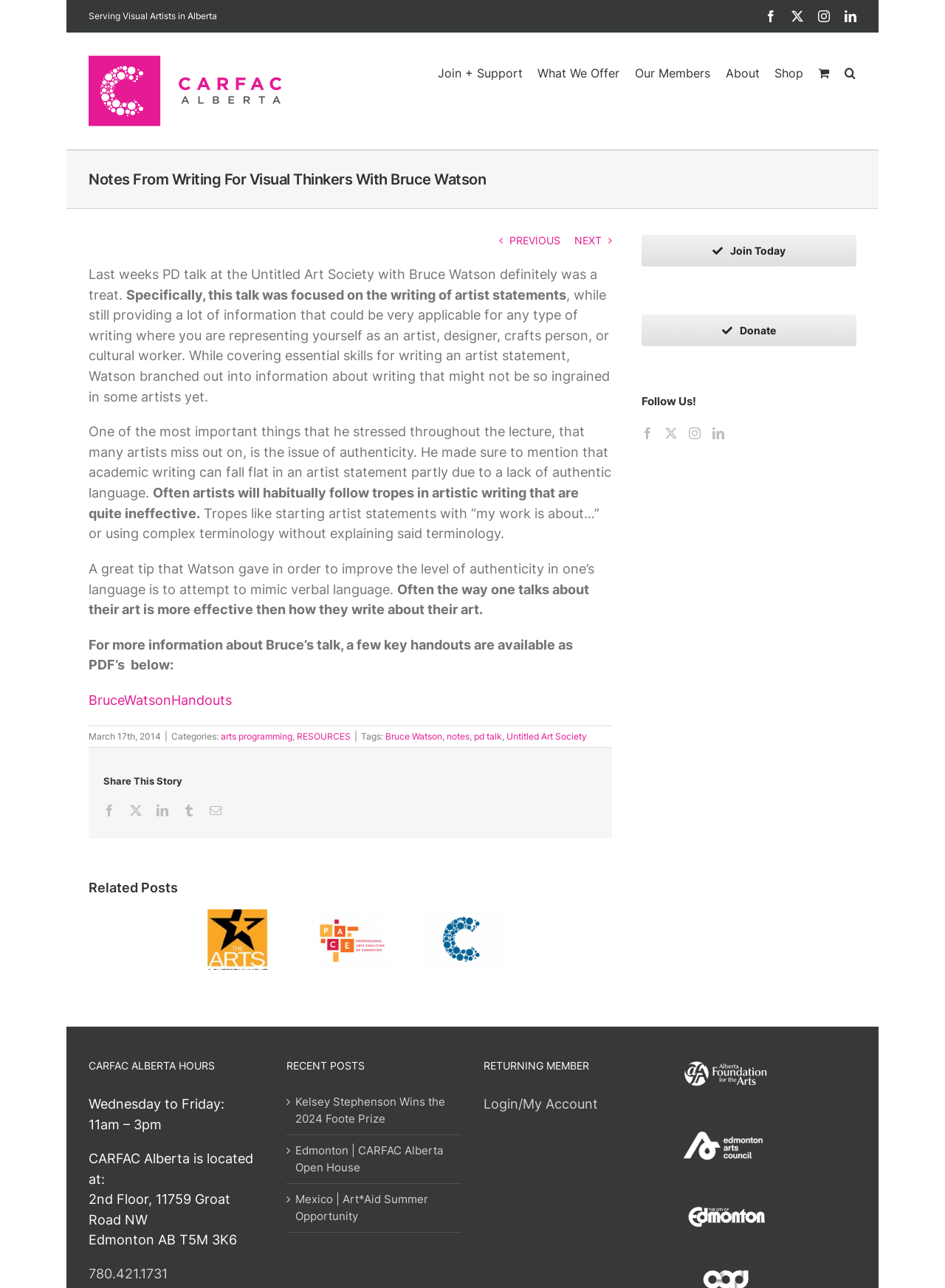What is the topic of the talk mentioned in the article? Analyze the screenshot and reply with just one word or a short phrase.

writing of artist statements